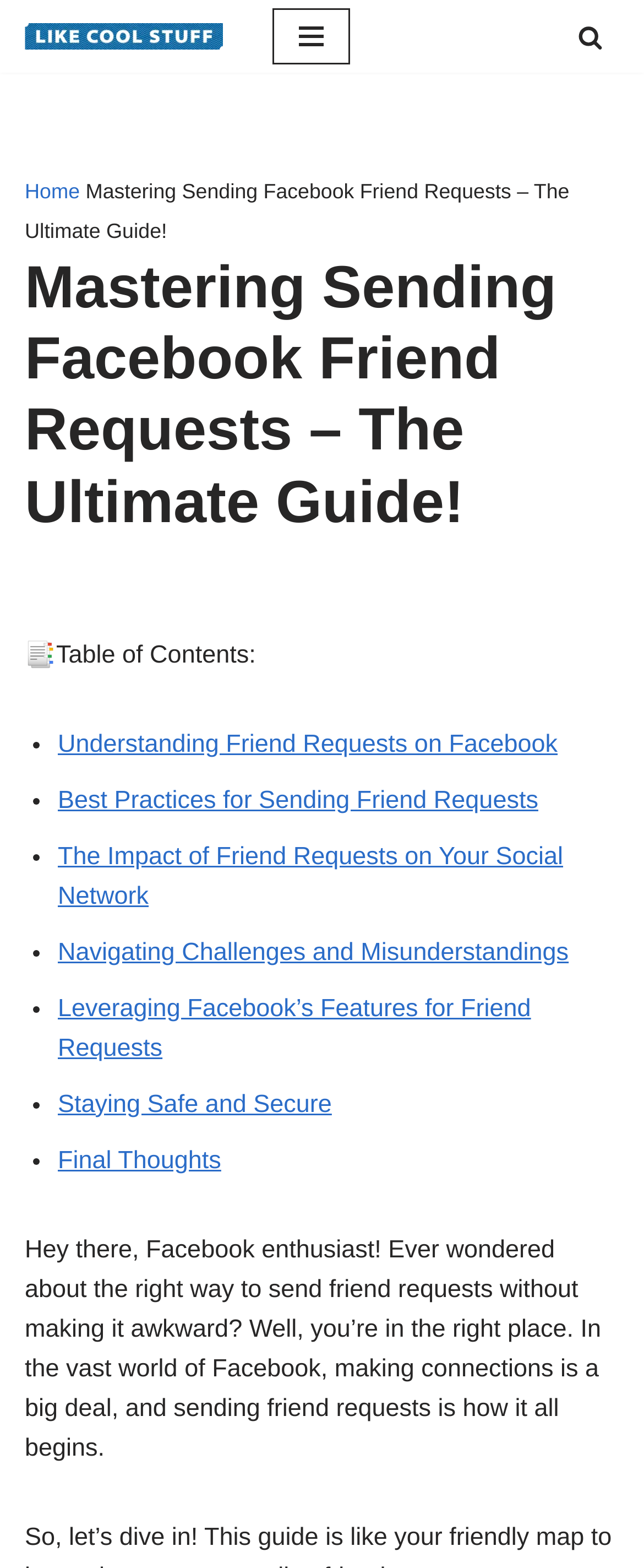Find the bounding box coordinates of the element to click in order to complete the given instruction: "Learn about Best Practices for Sending Friend Requests."

[0.067, 0.511, 0.775, 0.528]